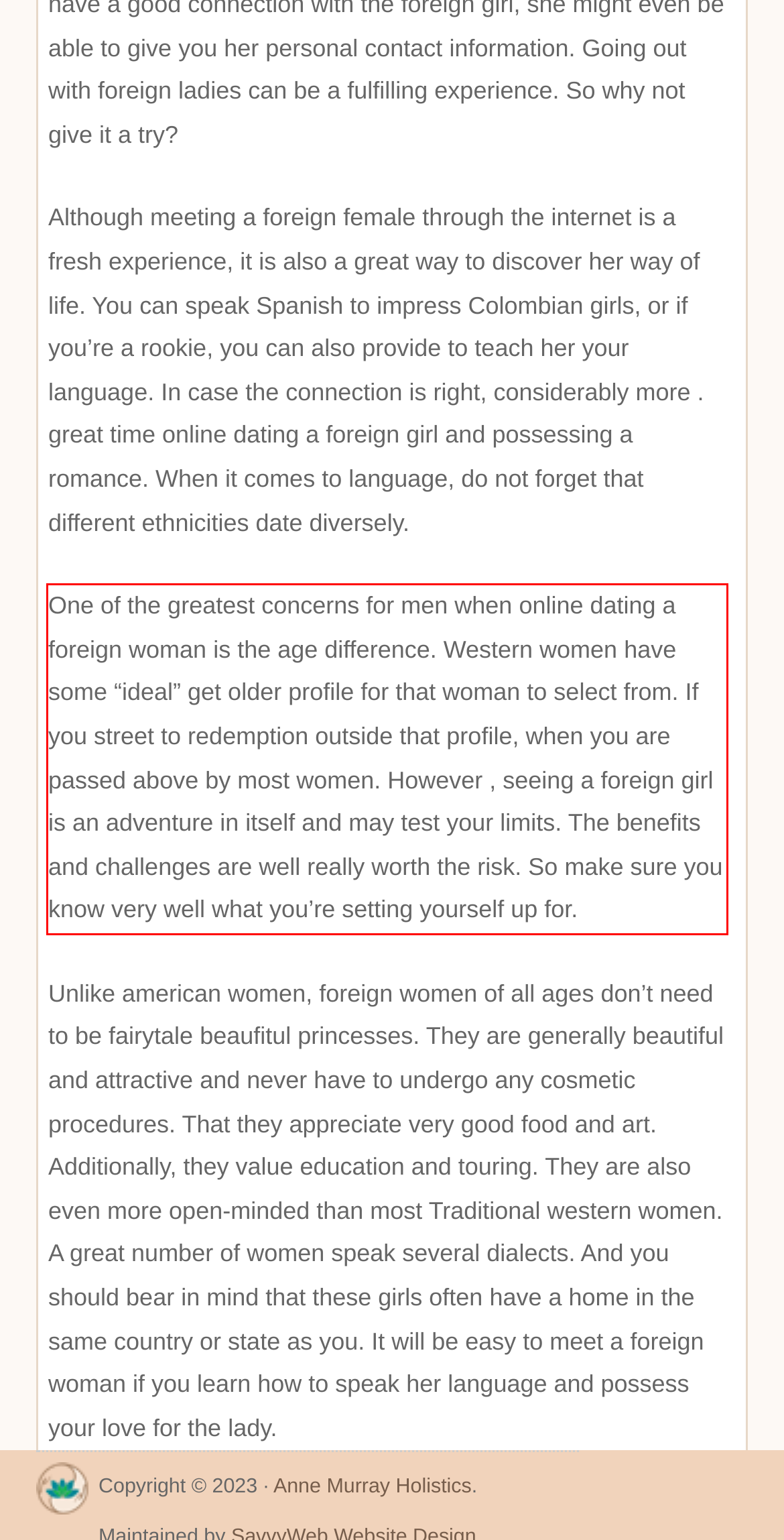The screenshot you have been given contains a UI element surrounded by a red rectangle. Use OCR to read and extract the text inside this red rectangle.

One of the greatest concerns for men when online dating a foreign woman is the age difference. Western women have some “ideal” get older profile for that woman to select from. If you street to redemption outside that profile, when you are passed above by most women. However , seeing a foreign girl is an adventure in itself and may test your limits. The benefits and challenges are well really worth the risk. So make sure you know very well what you’re setting yourself up for.